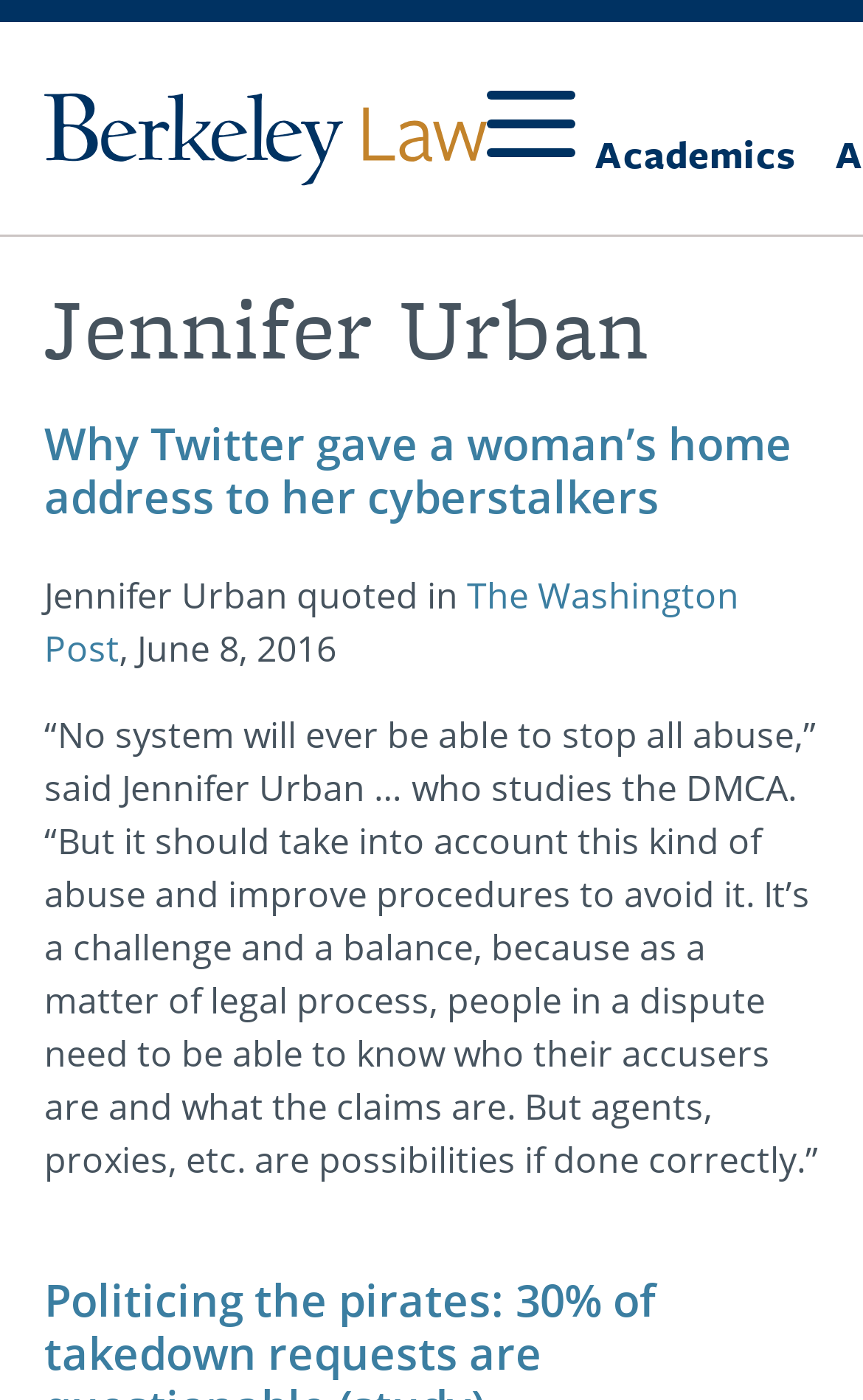Describe the webpage meticulously, covering all significant aspects.

The webpage is about Jennifer Urban, with a focus on her appearances in the news. At the top, there is a link to "In the News" and another link to "Academics" on the right side. Below these links, there is a heading with Jennifer Urban's name. 

Under her name, there is an article section that takes up most of the page. The article section is divided into two parts. The top part has a heading that reads "Why Twitter gave a woman’s home address to her cyberstalkers", which is also a link. Below this heading, there is a quote from Jennifer Urban, where she is mentioned as being quoted in The Washington Post on June 8, 2016. The quote discusses the challenges of balancing legal processes with protecting individuals from abuse.